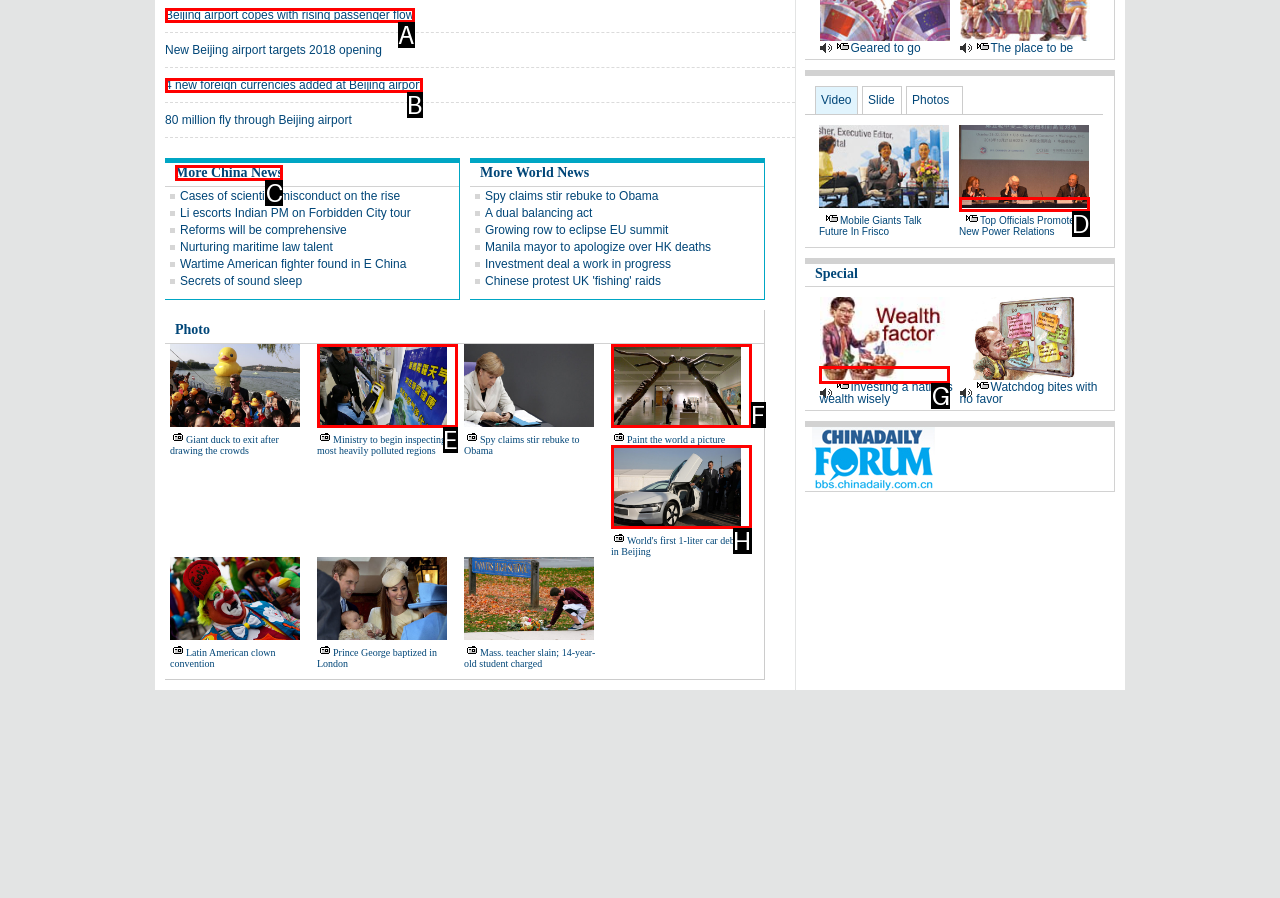Identify which HTML element aligns with the description: More China News
Answer using the letter of the correct choice from the options available.

C